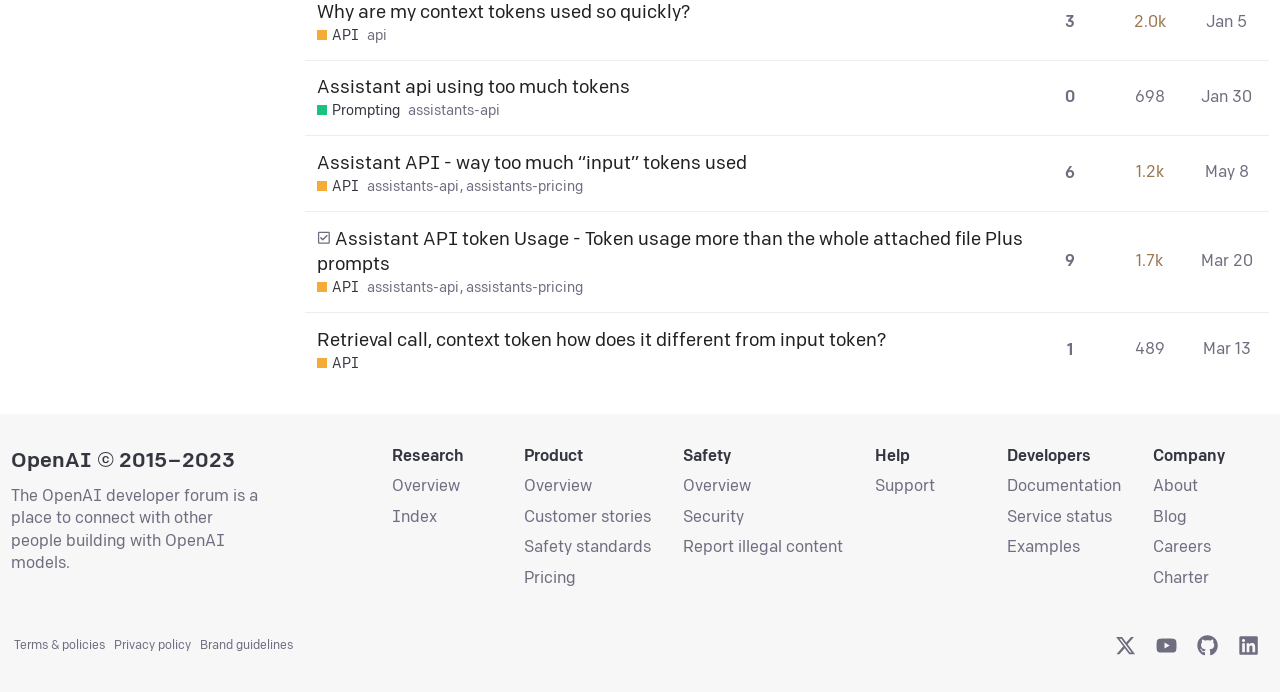Please answer the following question as detailed as possible based on the image: 
What is the copyright information at the bottom of the page?

The webpage has a static text at the bottom stating 'OpenAI © 2015–2023', indicating that the content is copyrighted by OpenAI from 2015 to 2023.